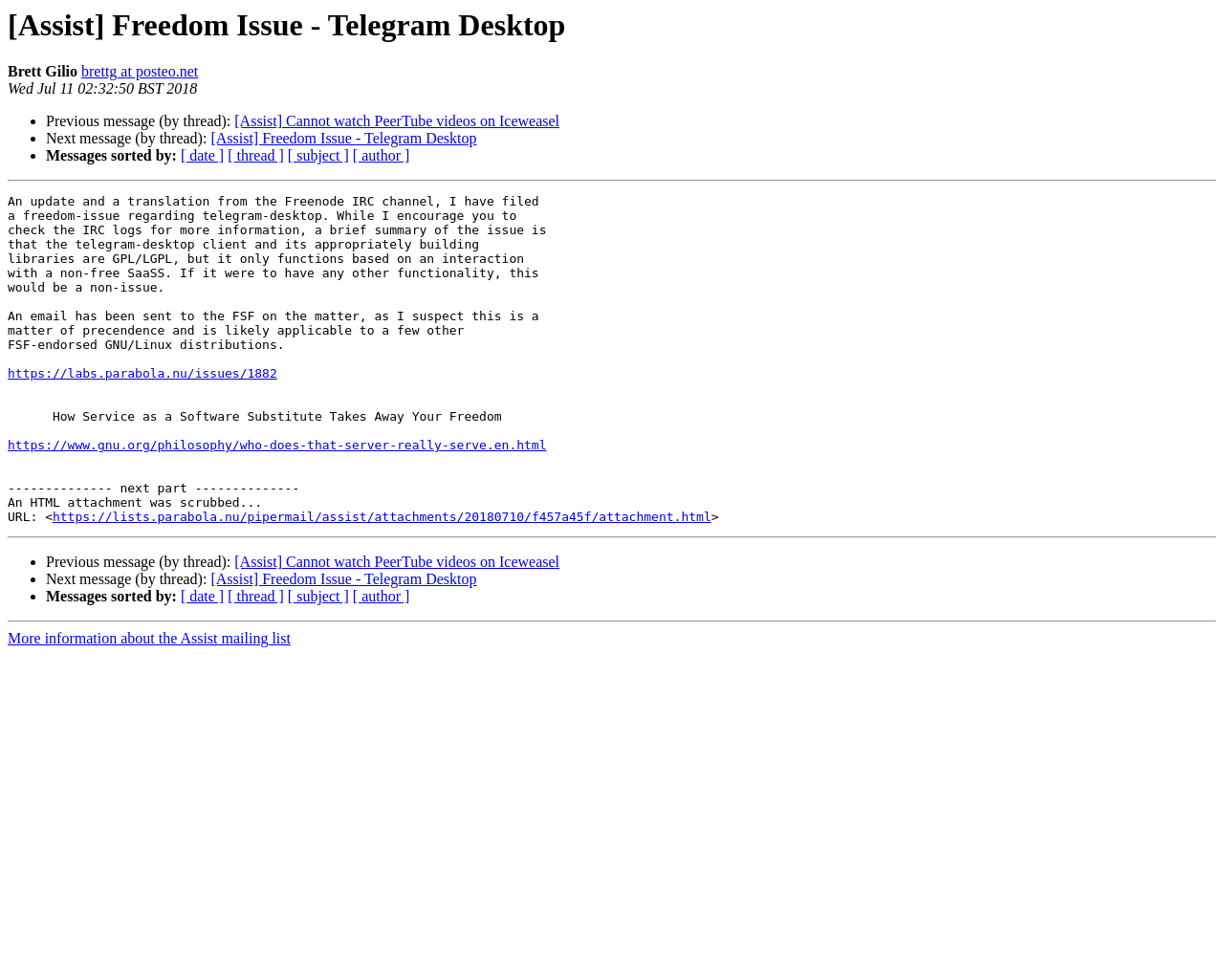Provide an in-depth caption for the elements present on the webpage.

This webpage appears to be an archived email thread from the Assist mailing list, specifically discussing a freedom issue with Telegram Desktop. 

At the top, there is a heading with the title '[Assist] Freedom Issue - Telegram Desktop', followed by the sender's name 'Brett Gilio' and their email address 'brettg at posteo.net'. The date of the email, 'Wed Jul 11 02:32:50 BST 2018', is also displayed.

Below the heading, there are three links to navigate through the email thread: 'Previous message (by thread):', 'Next message (by thread):', and links to sort messages by 'date', 'thread', 'subject', or 'author'.

The main content of the email is a message from Brett Gilio, which discusses a freedom issue with Telegram Desktop. The message explains that the client and its libraries are GPL/LGPL, but it only functions based on an interaction with a non-free SaaSS. There is also a link to a related issue on the Parabola labs website.

Following the main message, there are two more links: one to an article on the GNU website titled 'How Service as a Software Substitute Takes Away Your Freedom', and another to an HTML attachment.

The webpage is divided into sections by horizontal separators. The bottom section appears to be a repeat of the navigation links and sorting options from the top of the page. There is also a link to 'More information about the Assist mailing list' at the very bottom.